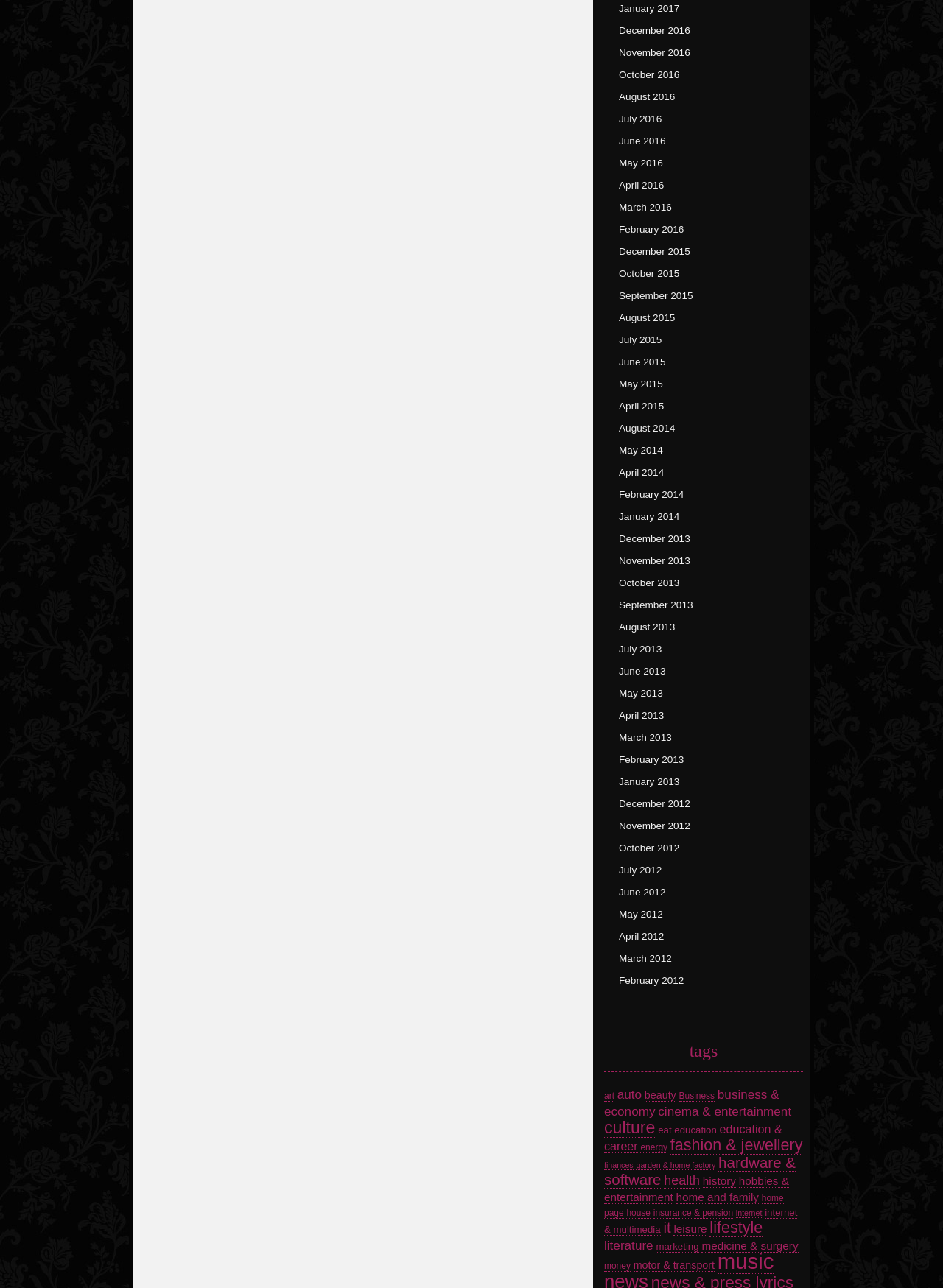What is the category with the most items?
Using the image as a reference, answer with just one word or a short phrase.

music